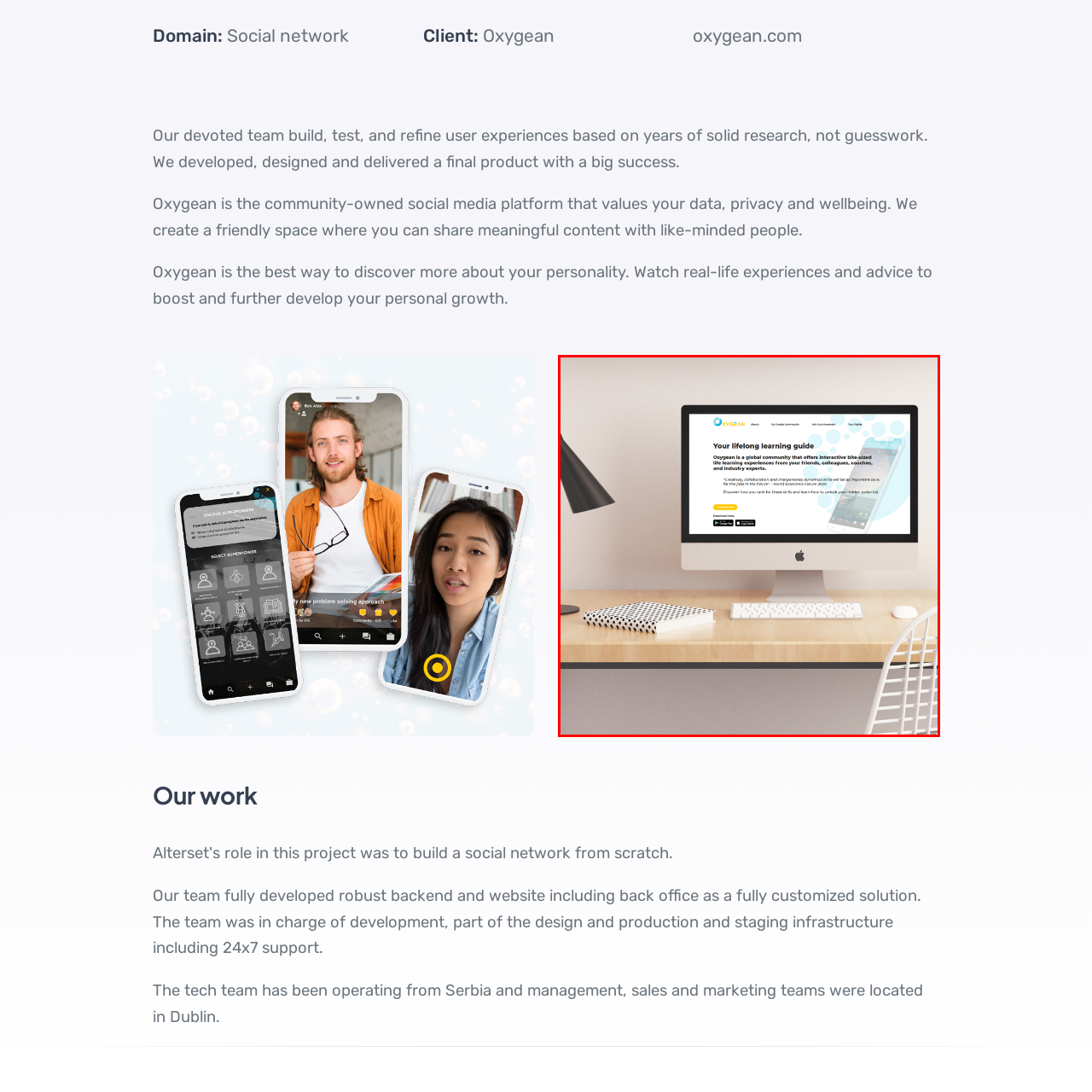Offer a complete and descriptive caption for the image marked by the red box.

The image showcases a sleek desktop setup featuring a computer monitor displaying the Oxygean website, recognized as a global community dedicated to lifelong learning. The prominent heading, "Your lifelong learning guide," emphasizes the platform's commitment to providing interactive, bite-sized learning experiences contributed by friends, colleagues, educators, and industry experts. 

The website design is modern and user-friendly, with a clean layout that invites exploration. Below the main heading, the platform highlights its focus on essential skills and resources vital for personal and professional growth. The interface is intuitive, indicating that users can easily navigate through various learning options. 

Accompanying the monitor is a stylish desk with minimalistic accessories, including a grid-patterned notebook and a white keyboard, enhancing the overall aesthetic of productivity and creativity. This visual encapsulates the essence of Oxygean as a welcoming space for learning, encouraging users to engage actively with the community and its offerings.